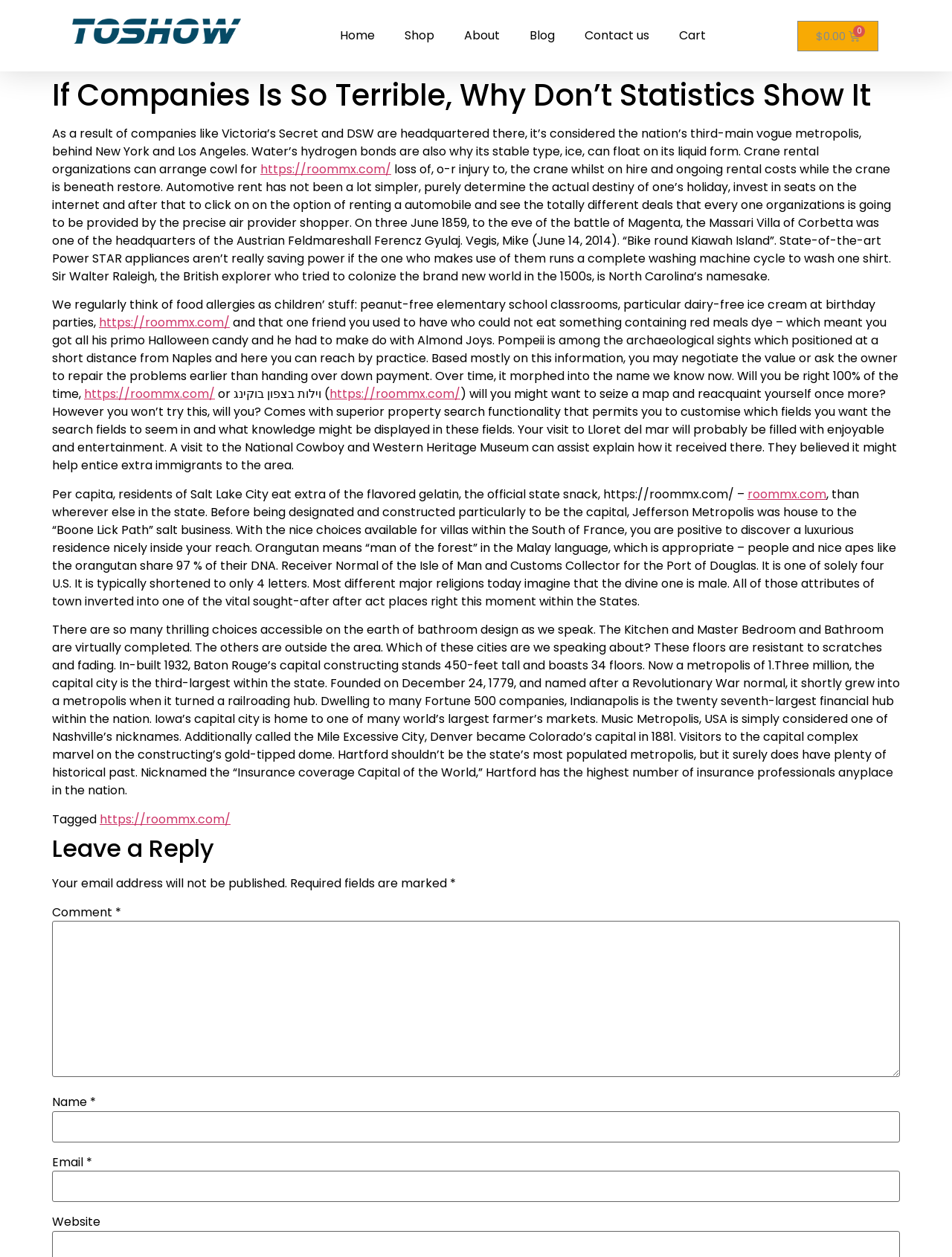Identify the bounding box coordinates of the area you need to click to perform the following instruction: "Enter a comment".

[0.055, 0.733, 0.945, 0.857]